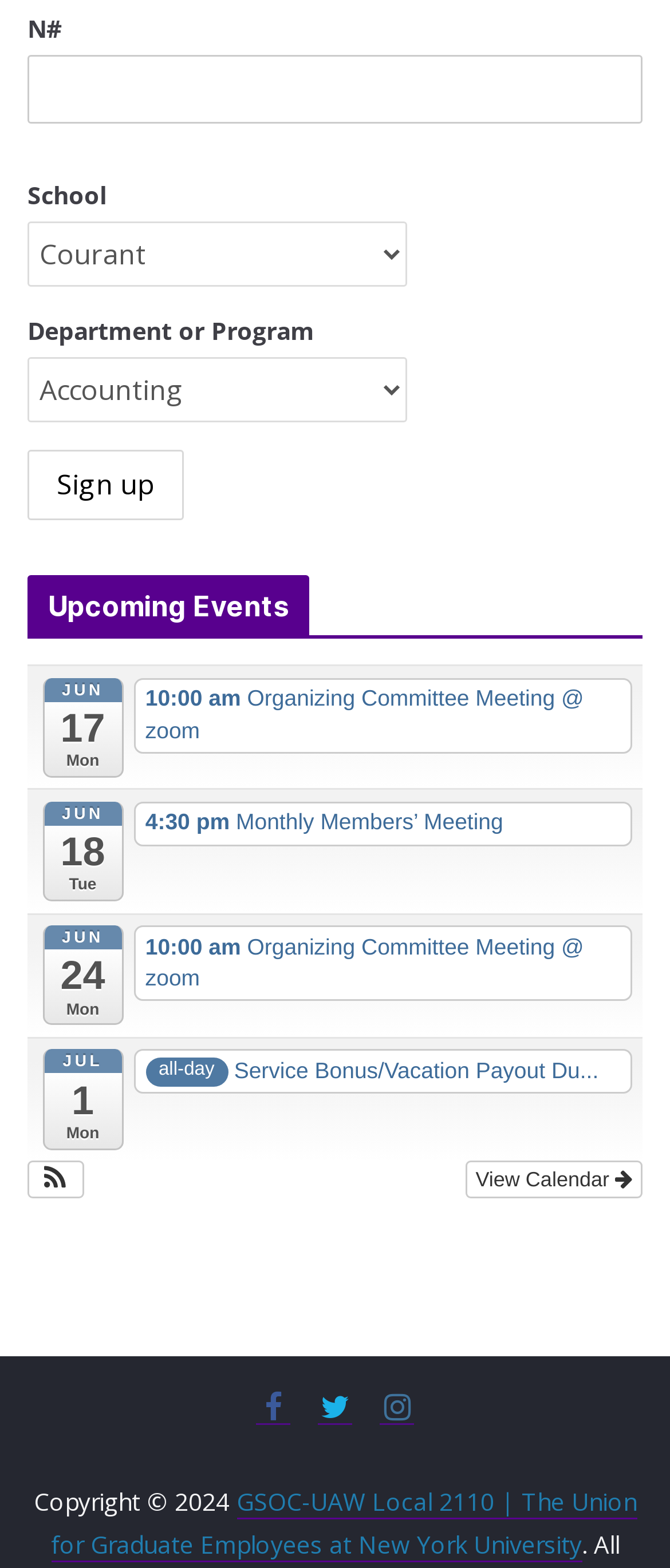Pinpoint the bounding box coordinates of the clickable element to carry out the following instruction: "Enter school name."

[0.041, 0.035, 0.959, 0.079]